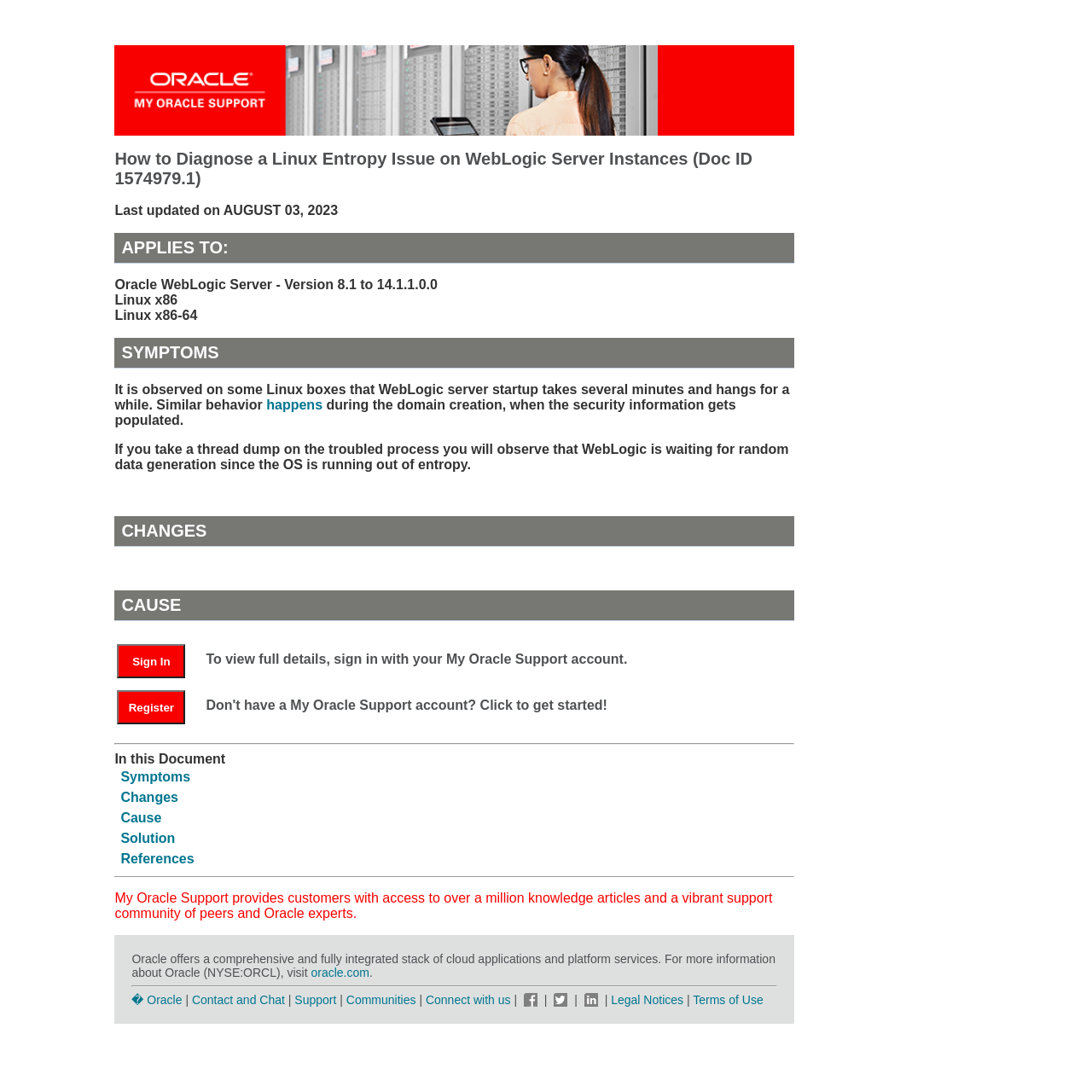Please determine the main heading text of this webpage.

How to Diagnose a Linux Entropy Issue on WebLogic Server Instances (Doc ID 1574979.1)